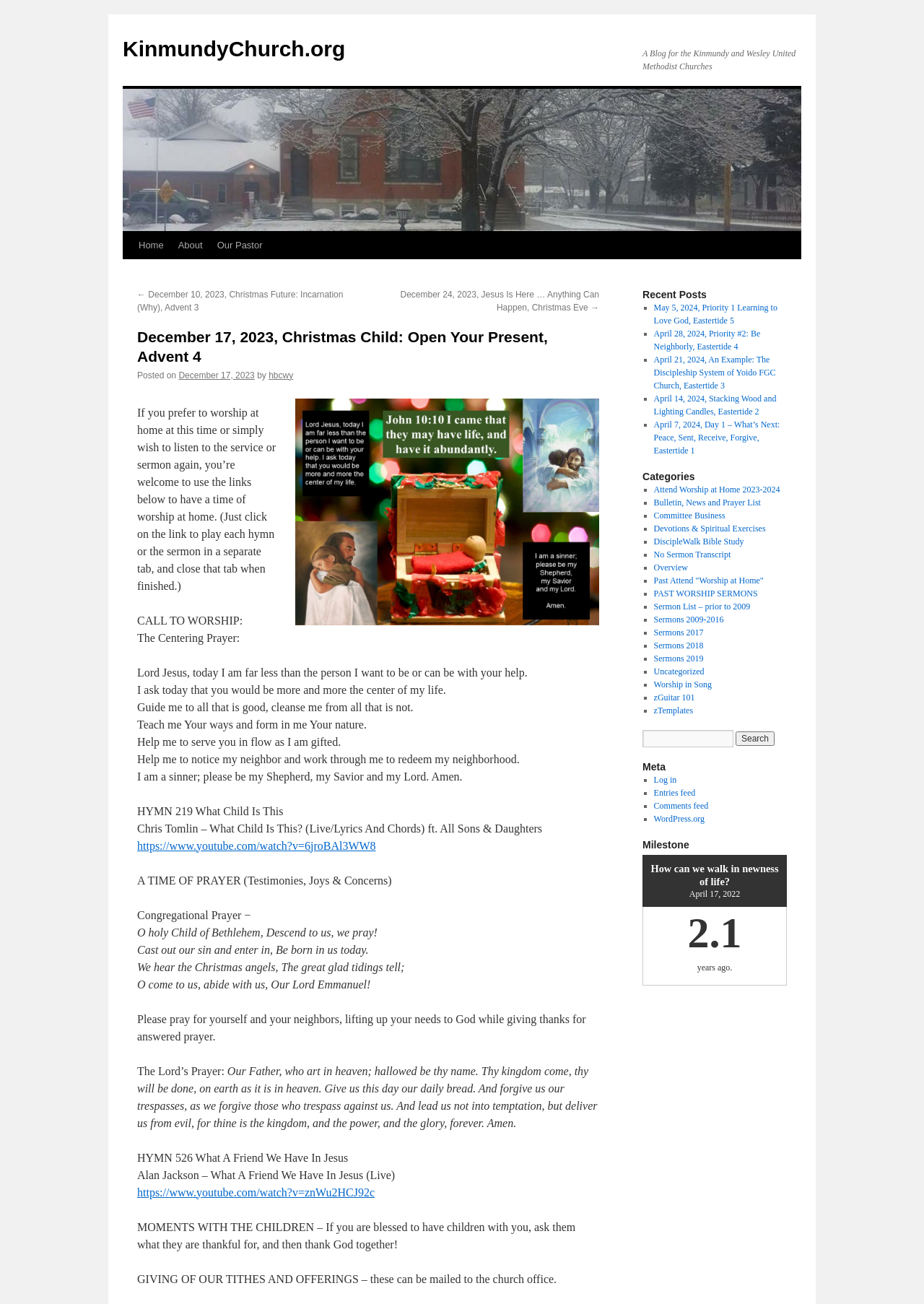Provide the bounding box coordinates in the format (top-left x, top-left y, bottom-right x, bottom-right y). All values are floating point numbers between 0 and 1. Determine the bounding box coordinate of the UI element described as: Uncategorized

[0.707, 0.511, 0.762, 0.519]